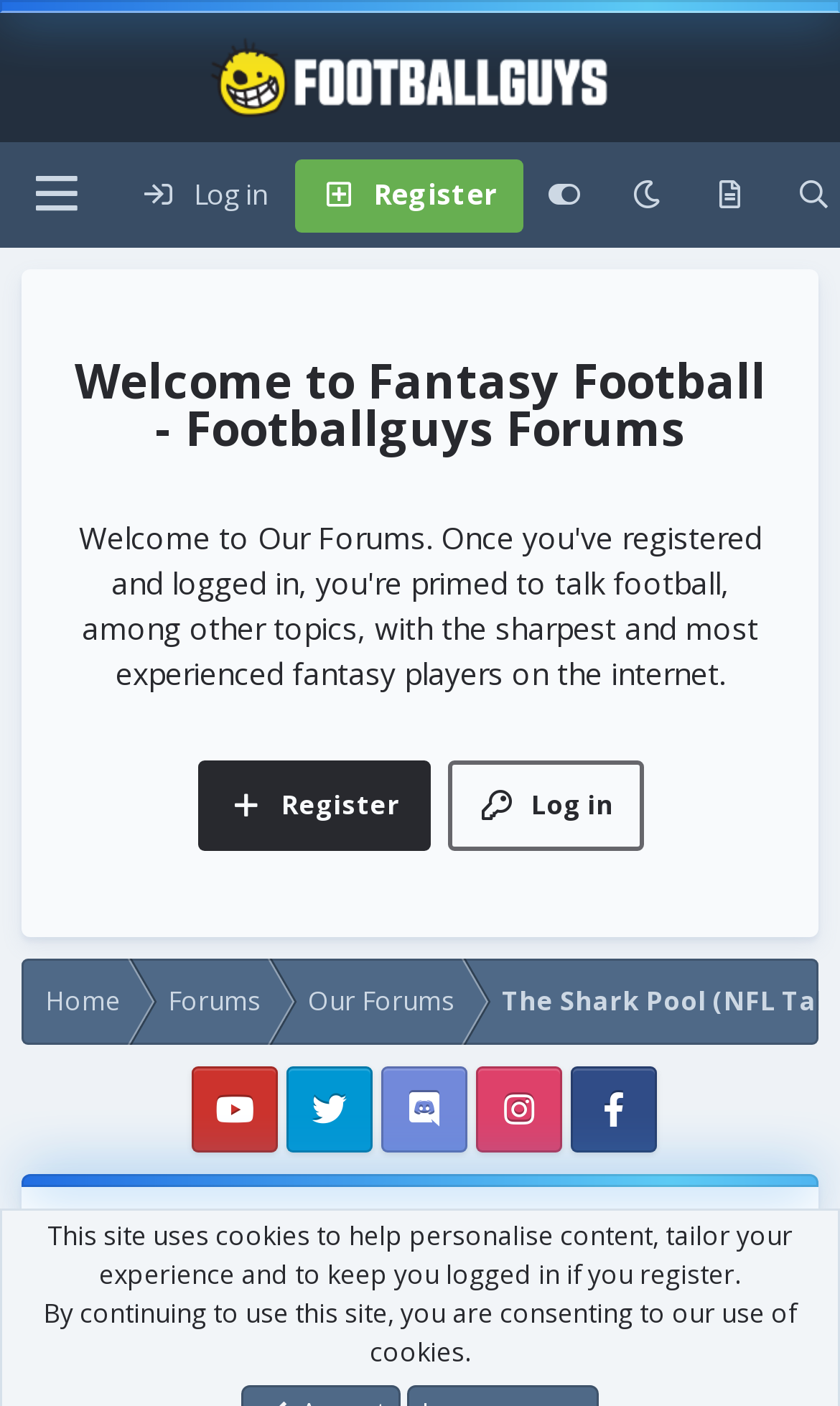Find the main header of the webpage and produce its text content.

Speed in the NFL (1 Viewer)